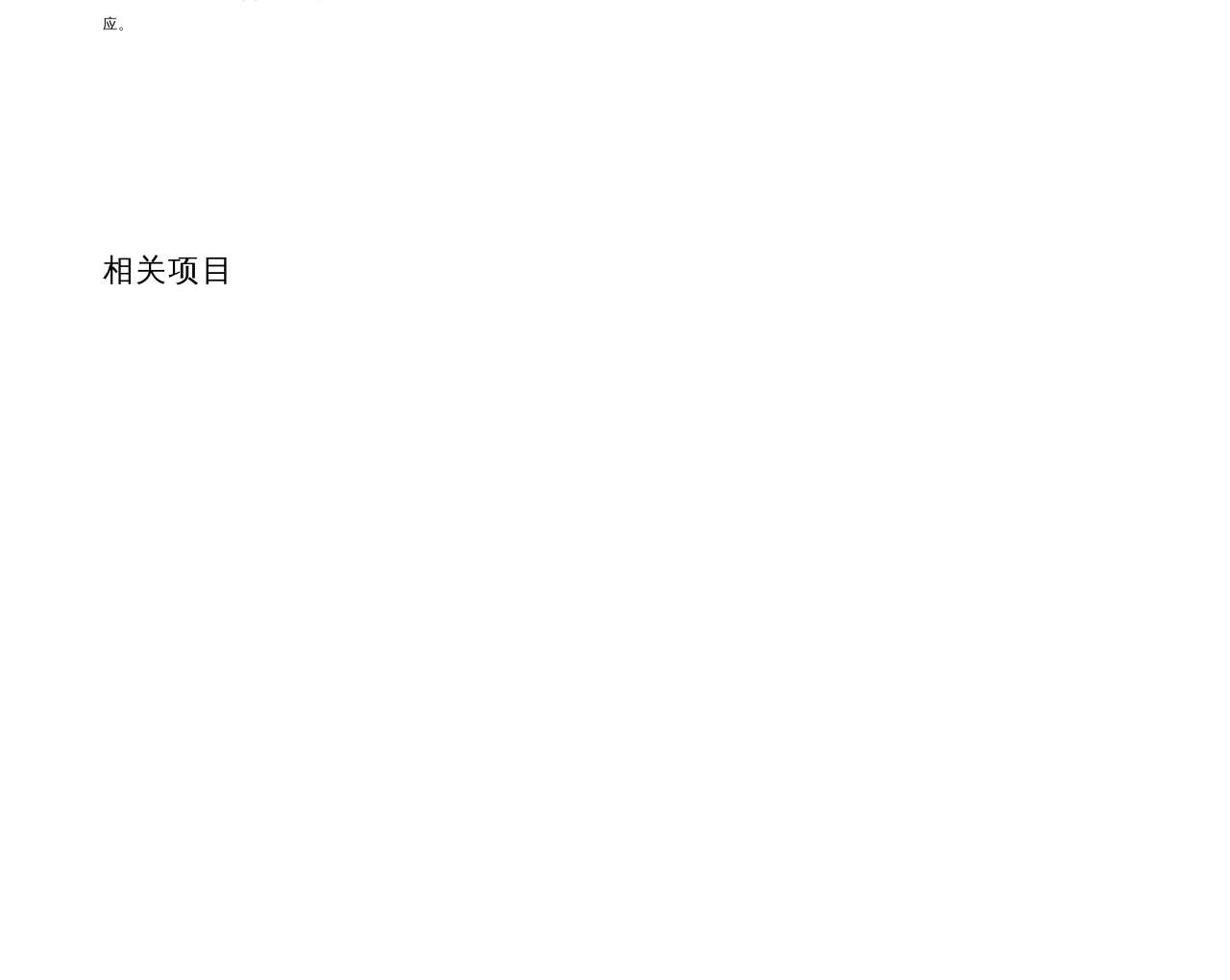Please give a concise answer to this question using a single word or phrase: 
How many projects are listed?

6